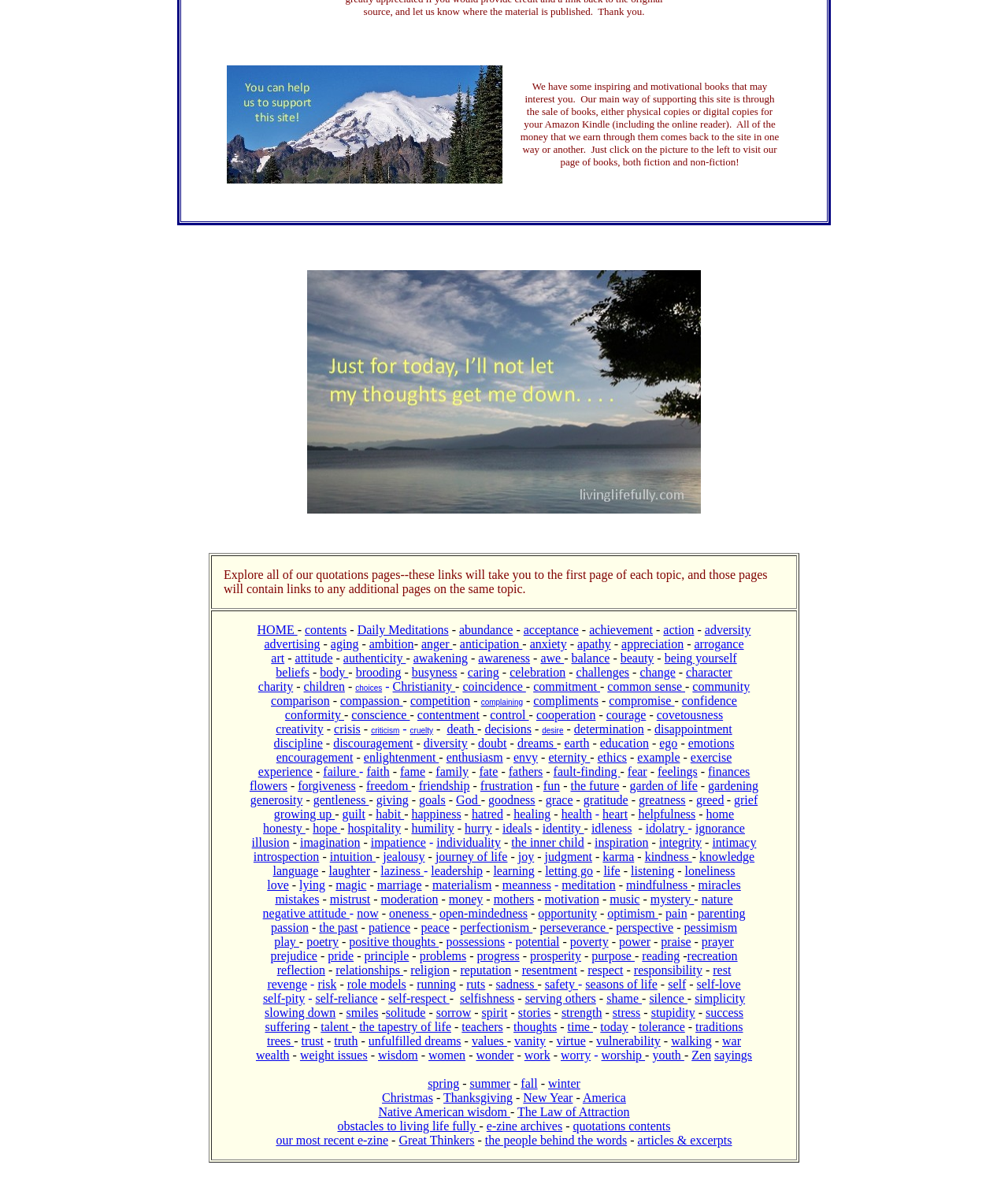Please indicate the bounding box coordinates of the element's region to be clicked to achieve the instruction: "Click on the link to visit the page of books". Provide the coordinates as four float numbers between 0 and 1, i.e., [left, top, right, bottom].

[0.225, 0.144, 0.499, 0.155]